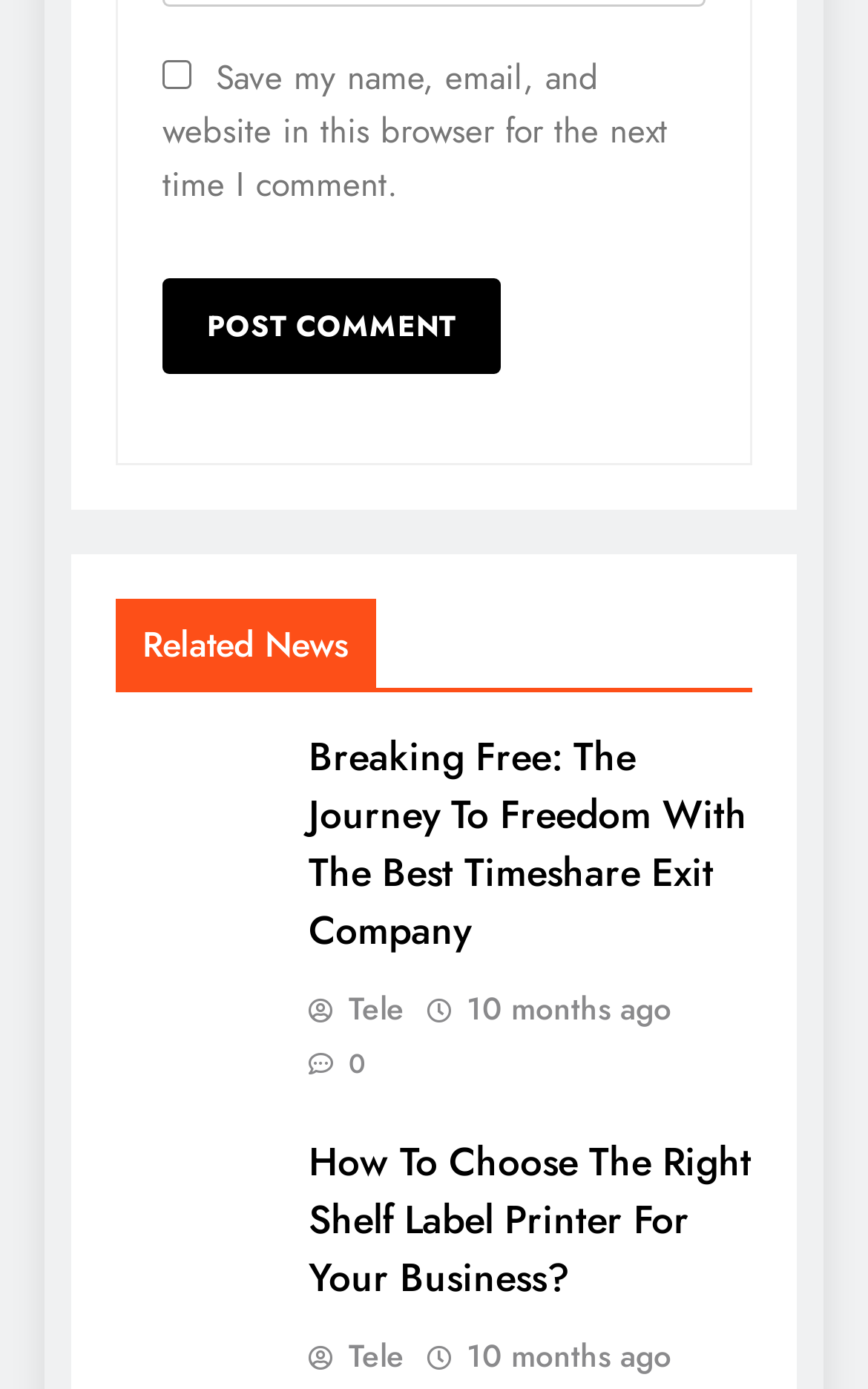From the webpage screenshot, predict the bounding box of the UI element that matches this description: "name="submit" value="Post Comment"".

[0.187, 0.201, 0.576, 0.27]